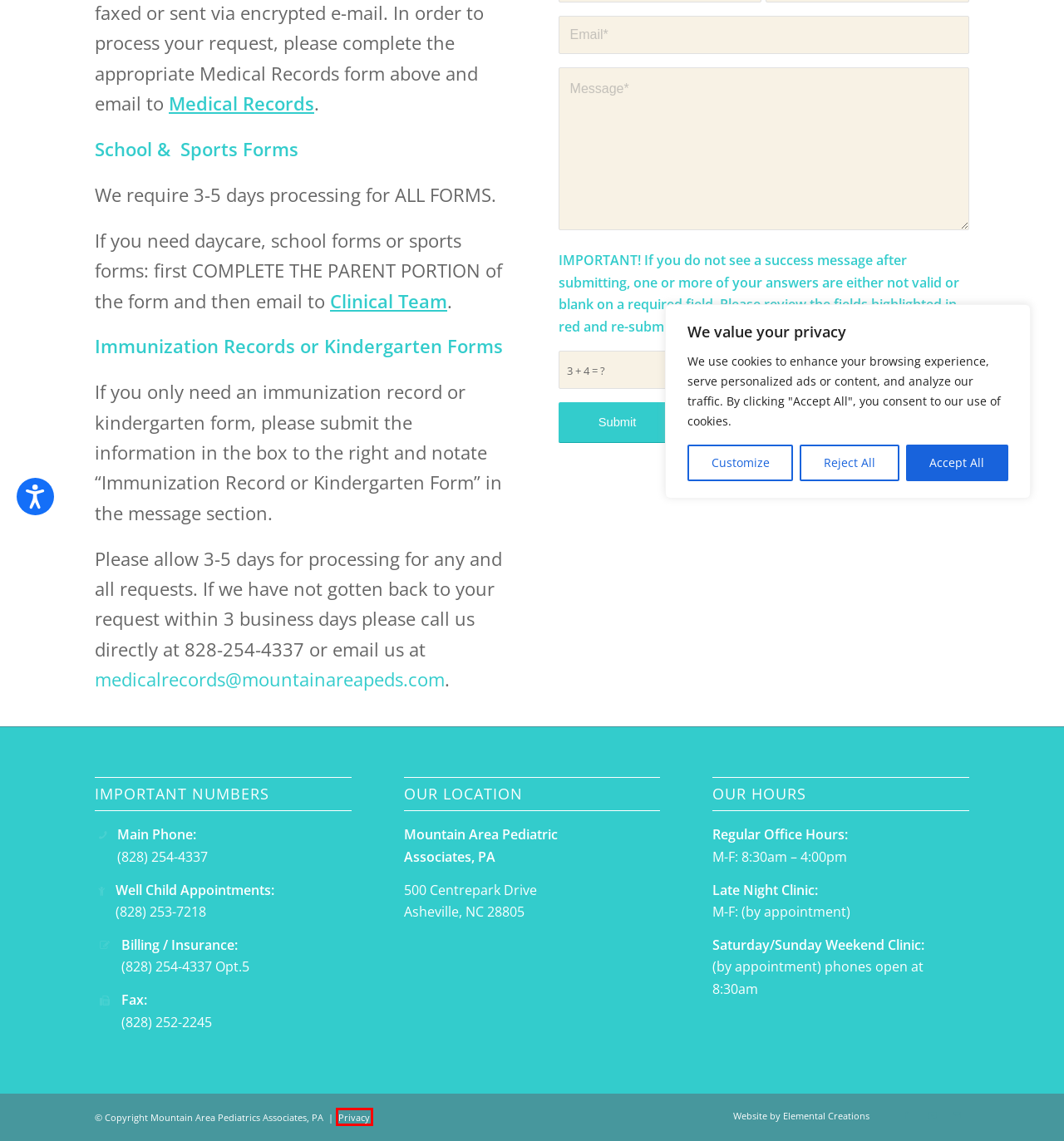You have a screenshot of a webpage with a red bounding box highlighting a UI element. Your task is to select the best webpage description that corresponds to the new webpage after clicking the element. Here are the descriptions:
A. About – Mountain Area Pediatrics
B. Scheduling – Mountain Area Pediatrics
C. FollowMyHealth Sign In
D. accessiBe Guide for Screen Reader Users - accessiBe
E. Privacy Notice – Mountain Area Pediatrics
F. Elemental Creations - Intuitive. Creative. Elemental.
G. Staff – Mountain Area Pediatrics
H. Billing / Insurance – Mountain Area Pediatrics

E